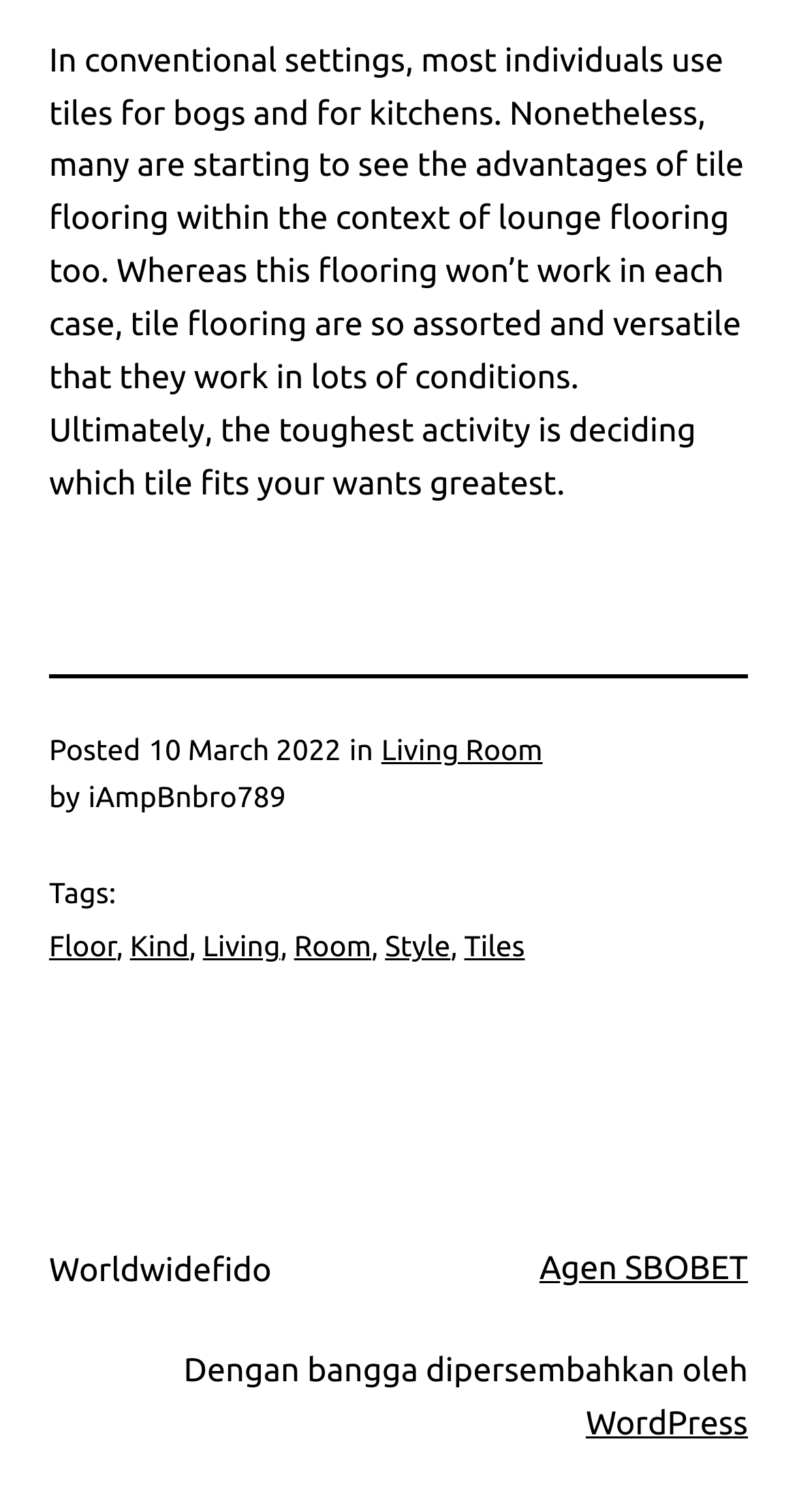Determine the bounding box coordinates of the clickable region to execute the instruction: "Explore the Floor tag". The coordinates should be four float numbers between 0 and 1, denoted as [left, top, right, bottom].

[0.062, 0.615, 0.146, 0.637]